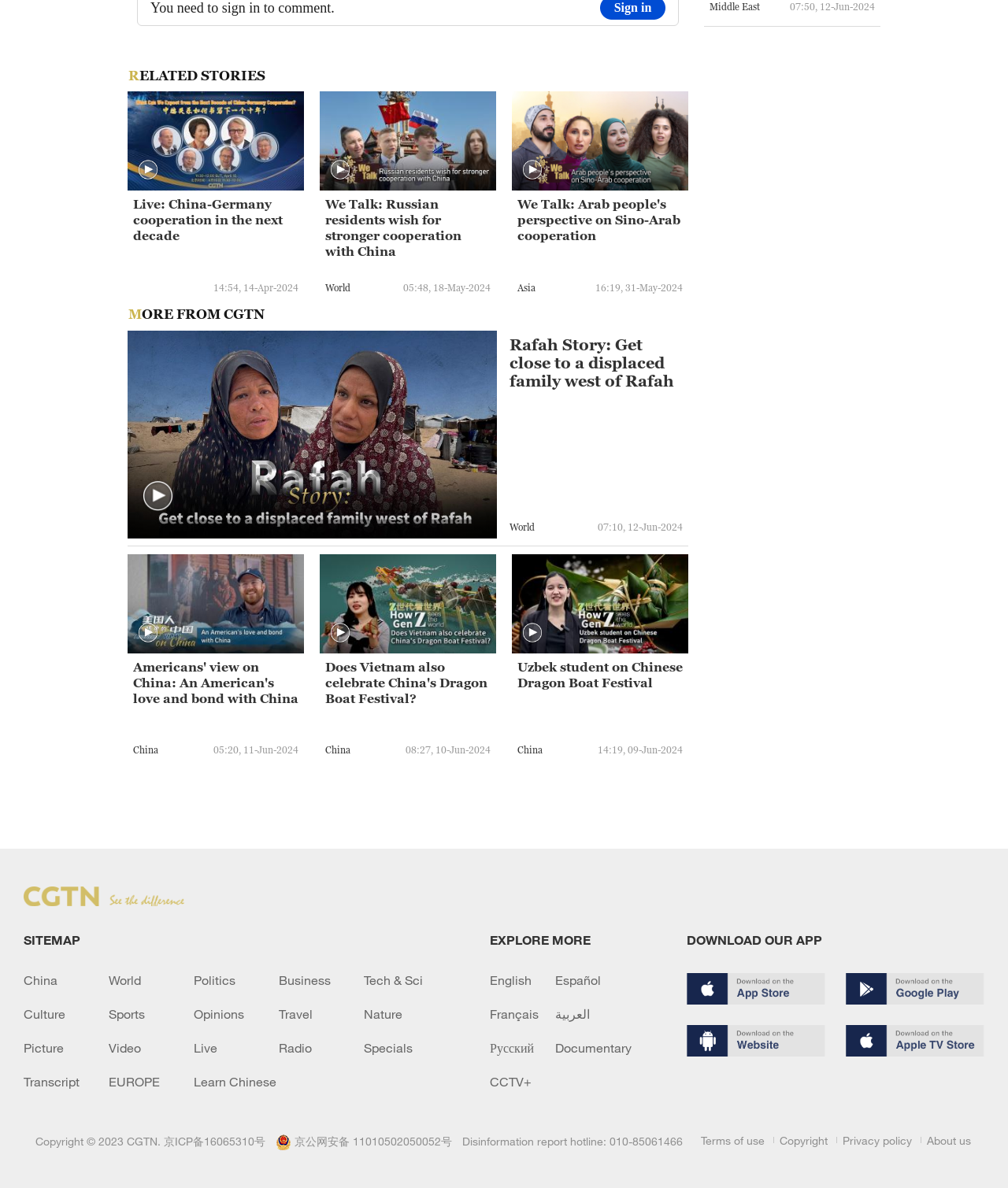What is the date of the news story 'We Talk: Arab people's perspective on Sino-Arab cooperation'?
Answer the question using a single word or phrase, according to the image.

31-May-2024